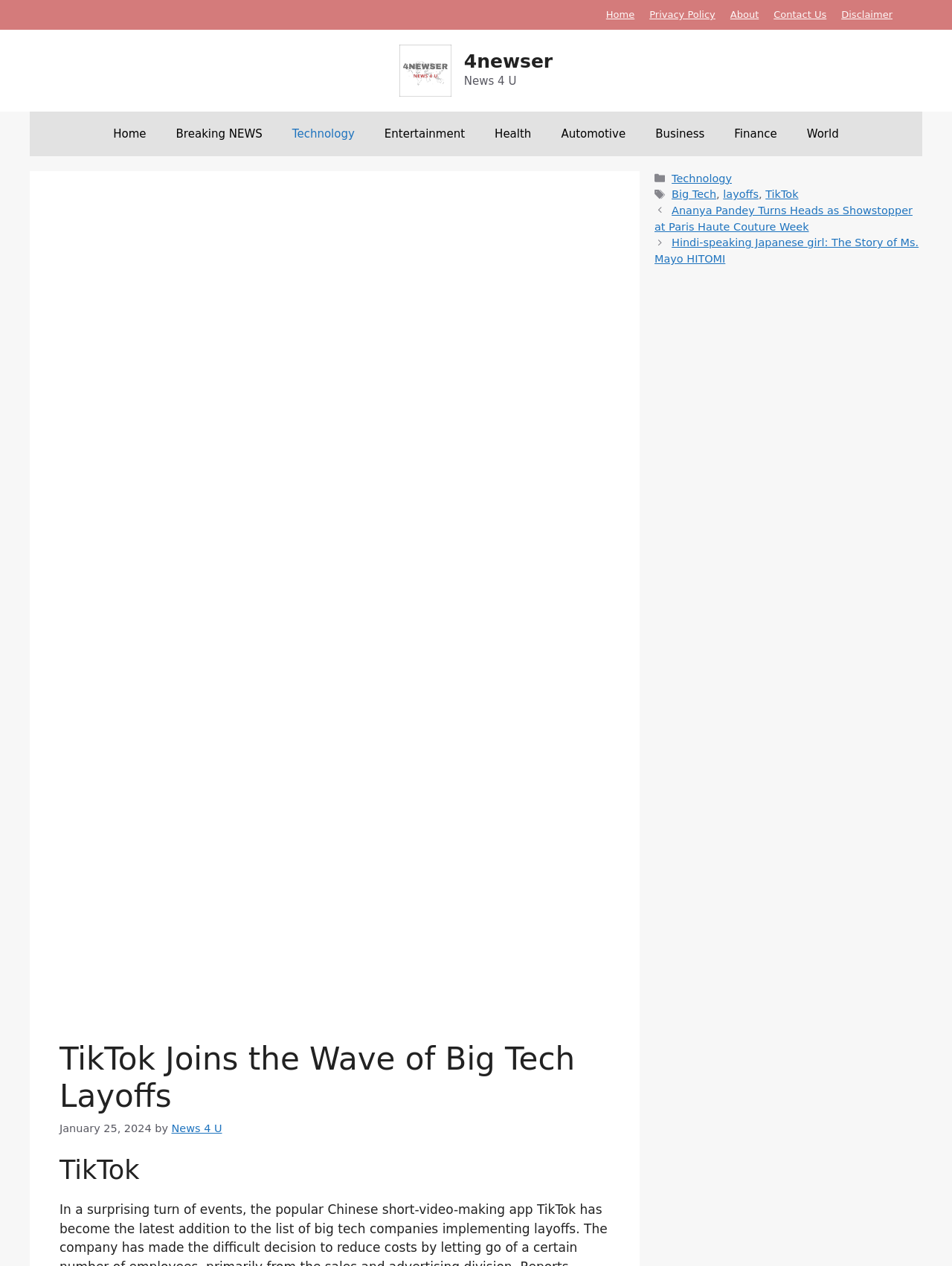Please specify the bounding box coordinates in the format (top-left x, top-left y, bottom-right x, bottom-right y), with all values as floating point numbers between 0 and 1. Identify the bounding box of the UI element described by: News 4 U

[0.18, 0.886, 0.233, 0.896]